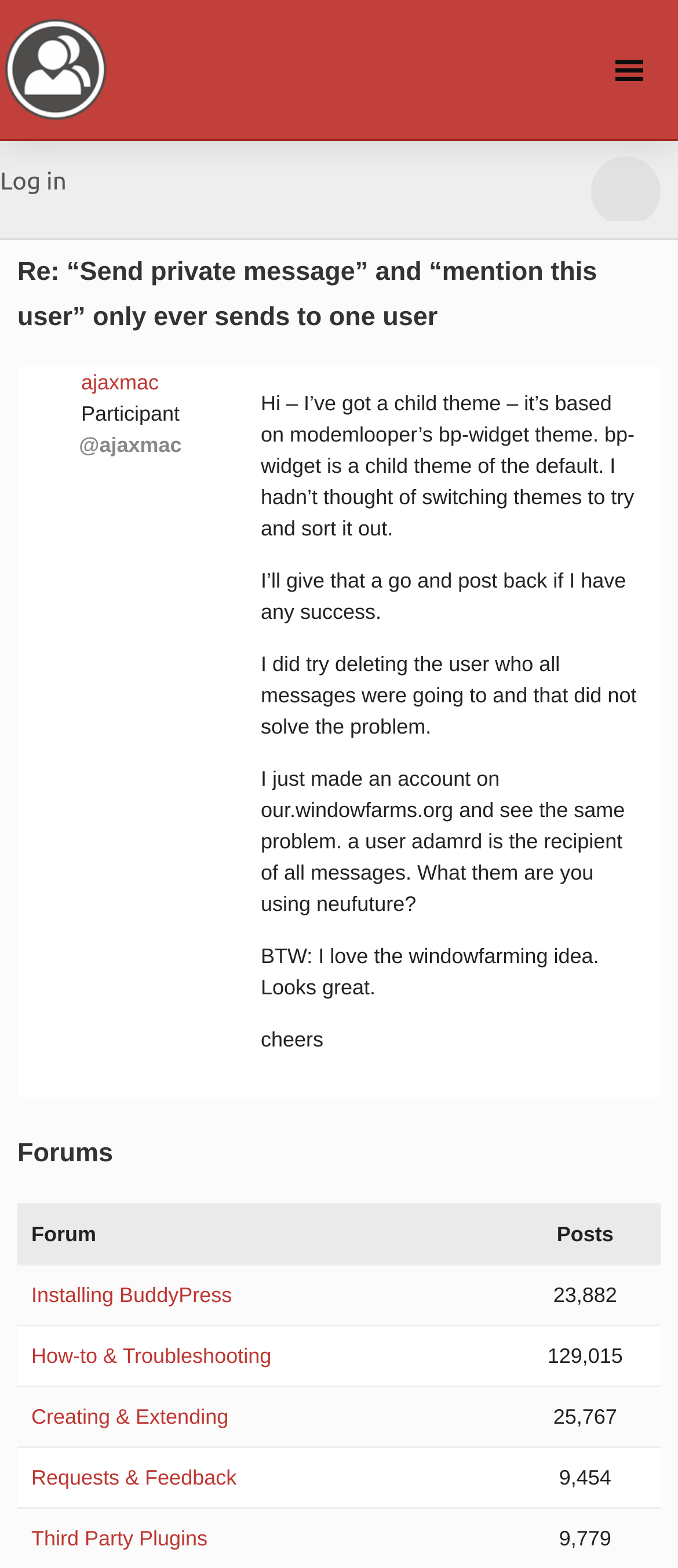Can you pinpoint the bounding box coordinates for the clickable element required for this instruction: "Click on the 'Log in' button"? The coordinates should be four float numbers between 0 and 1, i.e., [left, top, right, bottom].

[0.0, 0.09, 0.098, 0.141]